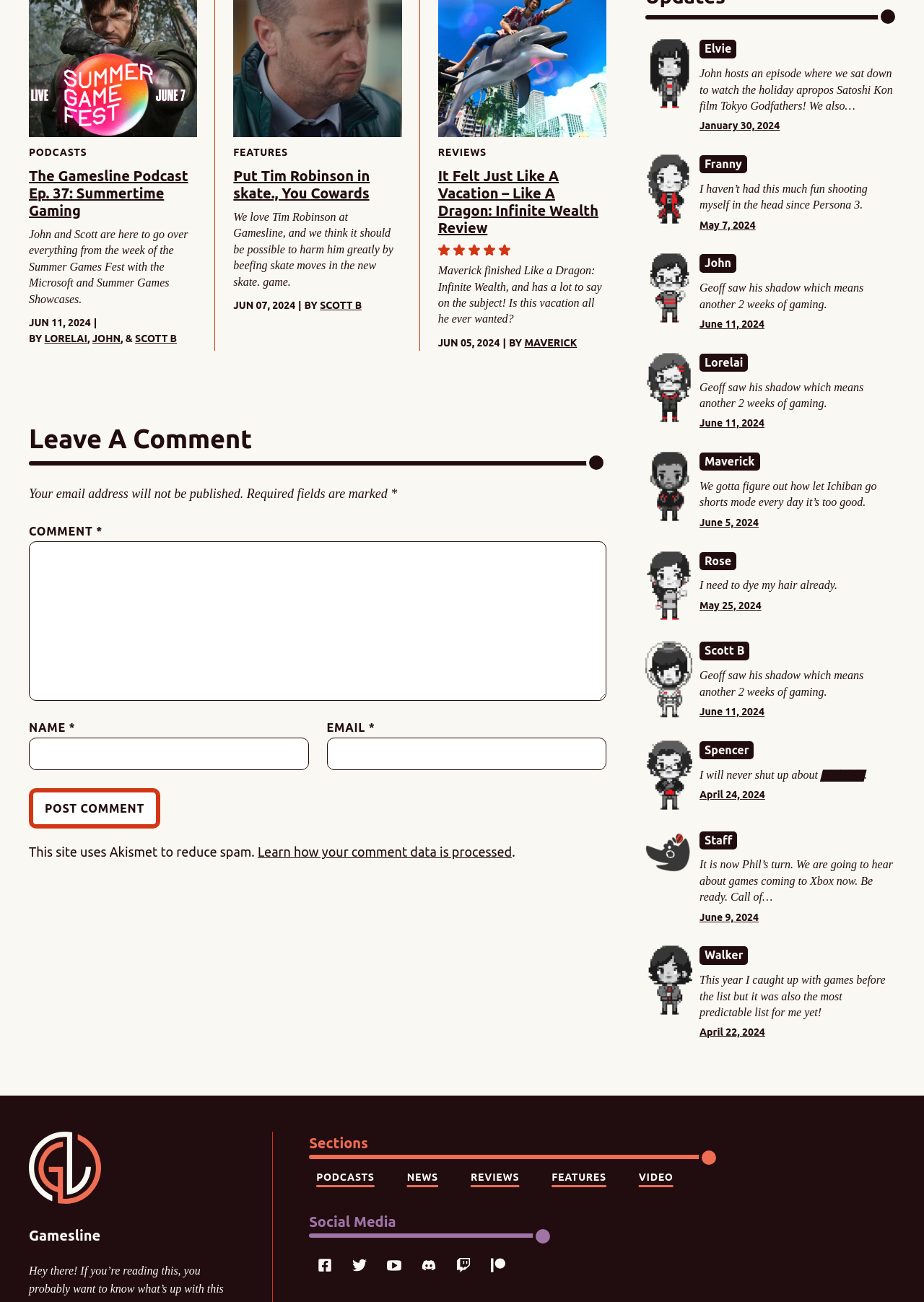Given the element description: "parent_node: NAME * name="author"", predict the bounding box coordinates of this UI element. The coordinates must be four float numbers between 0 and 1, given as [left, top, right, bottom].

[0.031, 0.566, 0.334, 0.591]